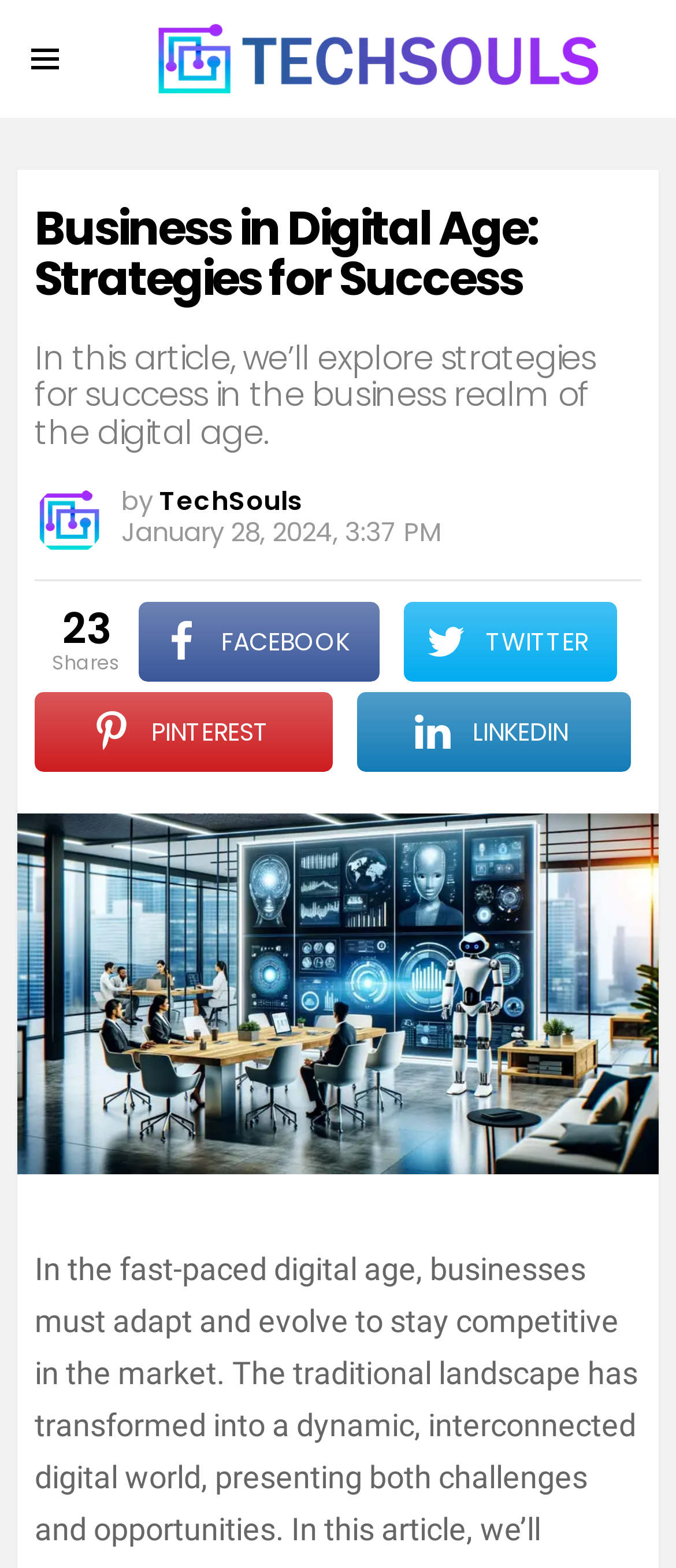Determine the main text heading of the webpage and provide its content.

Business in Digital Age: Strategies for Success